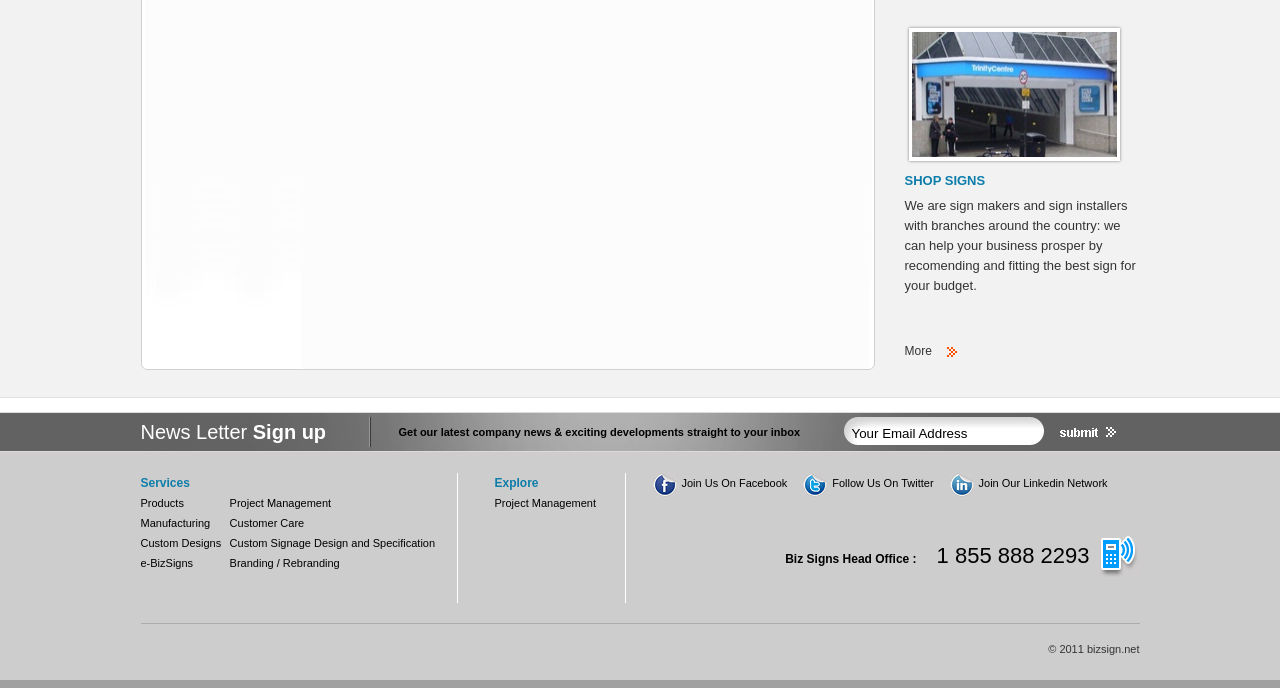Please give the bounding box coordinates of the area that should be clicked to fulfill the following instruction: "Follow on Twitter". The coordinates should be in the format of four float numbers from 0 to 1, i.e., [left, top, right, bottom].

[0.627, 0.688, 0.646, 0.724]